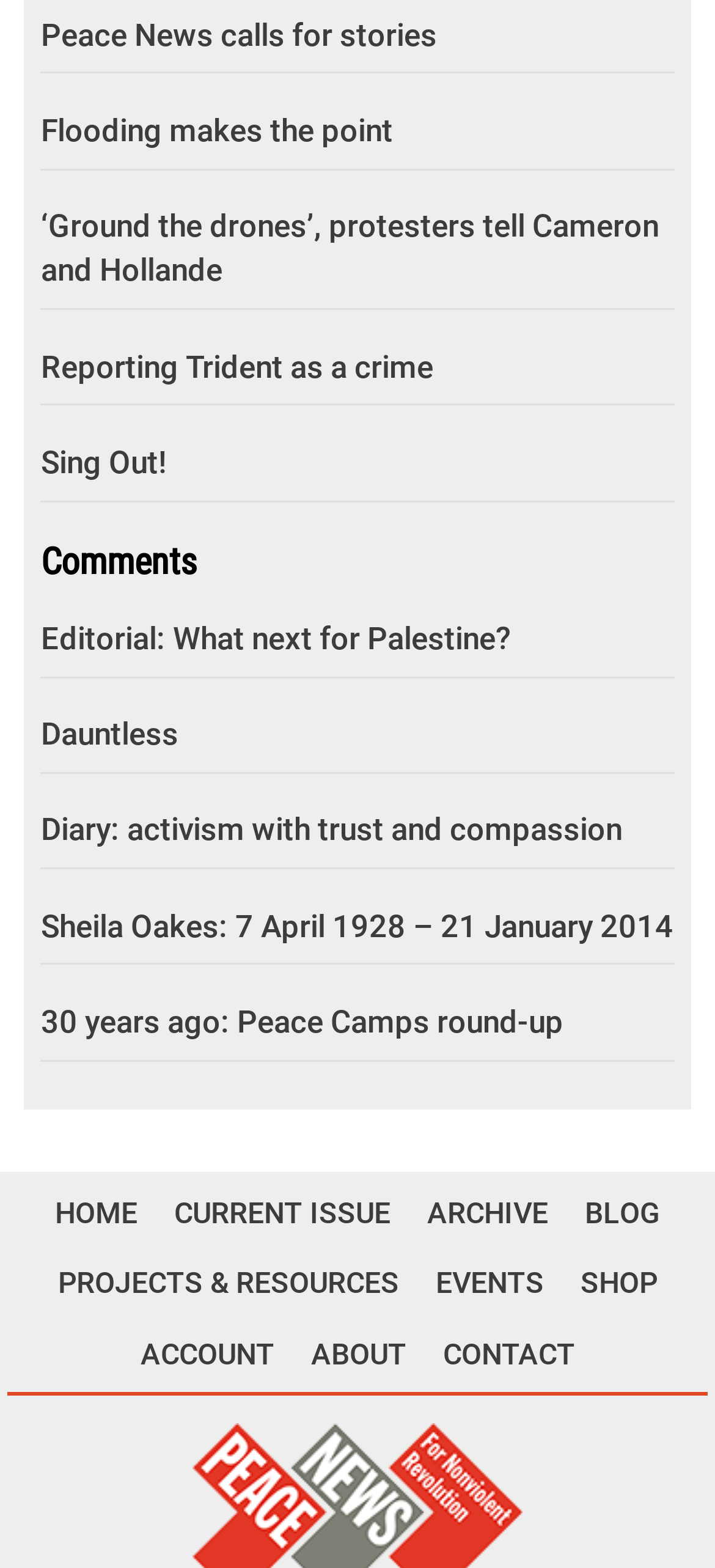Pinpoint the bounding box coordinates of the element you need to click to execute the following instruction: "View Maps & Directions". The bounding box should be represented by four float numbers between 0 and 1, in the format [left, top, right, bottom].

None